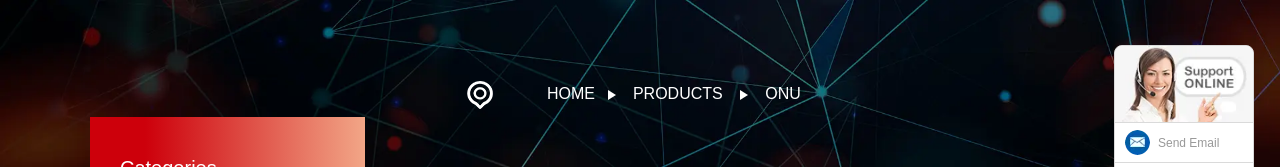What is the purpose of the red block?
Provide a comprehensive and detailed answer to the question.

The red block labeled 'Categories' is a prominent feature on the webpage, drawing attention to the different product categories available. Its purpose is to invite visitors to explore these categories, allowing them to find specific products that match their needs.